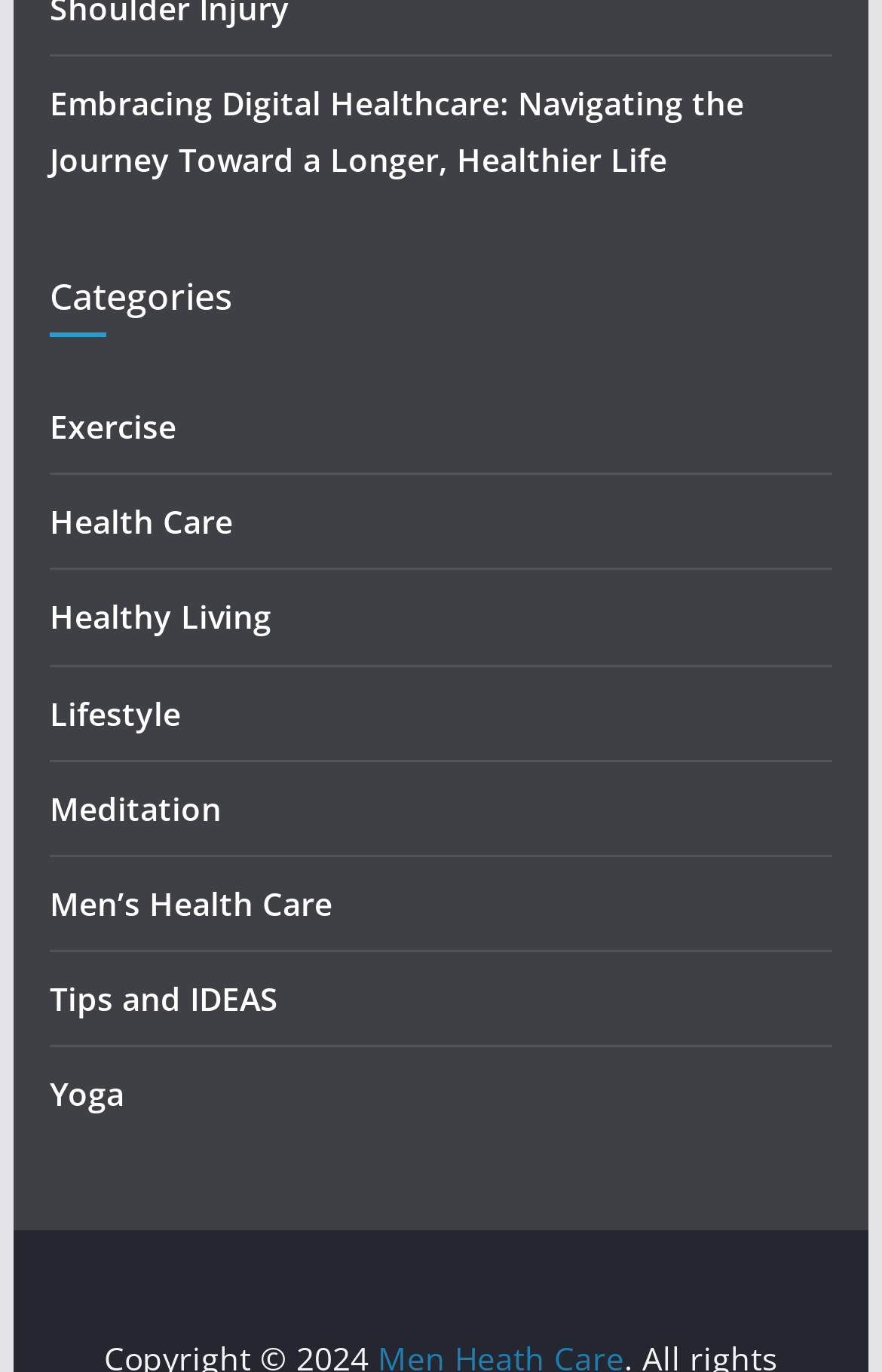Answer the question below with a single word or a brief phrase: 
What is the last category listed?

Yoga